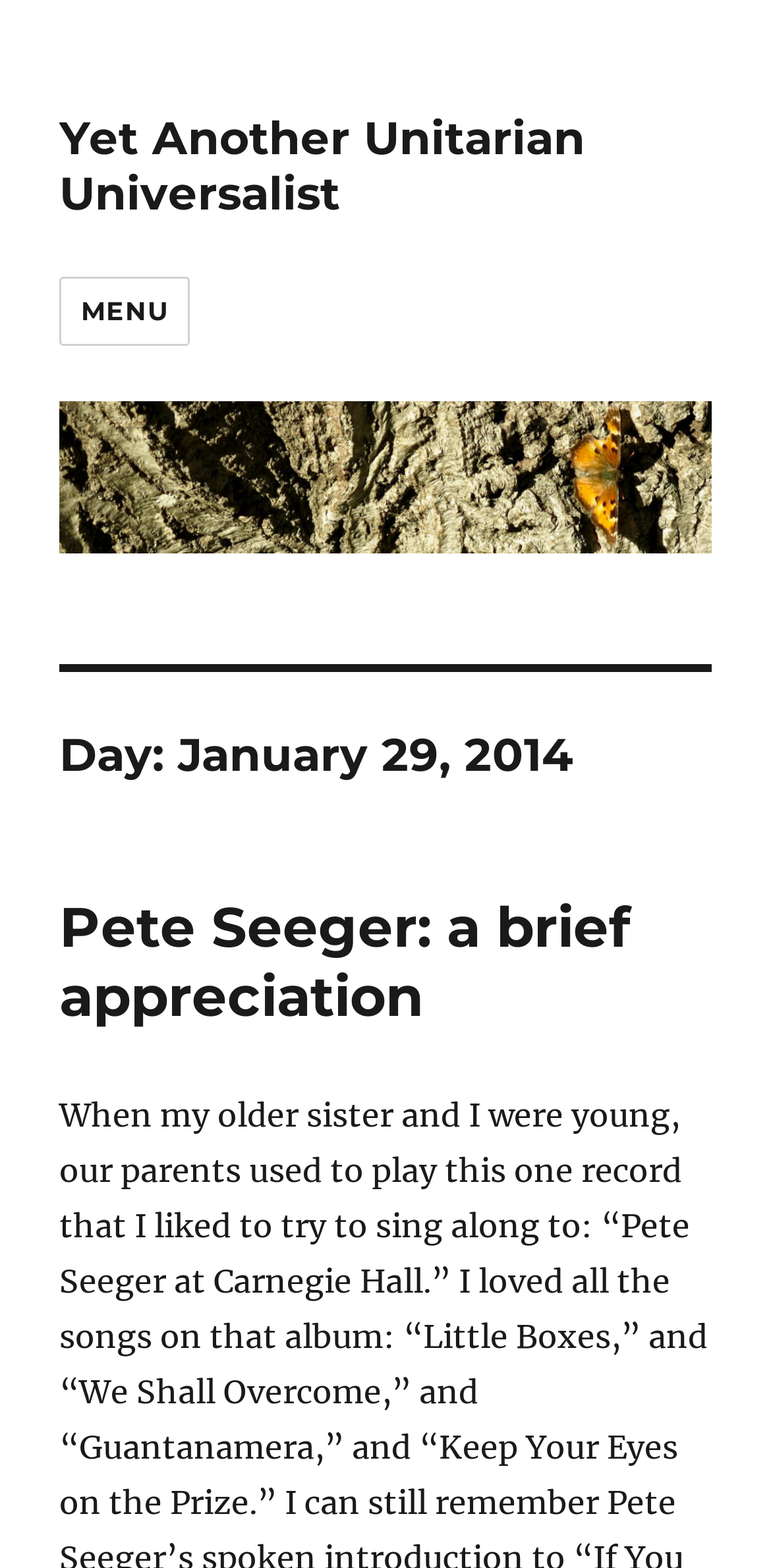Provide a one-word or short-phrase answer to the question:
Is the menu button expanded?

False